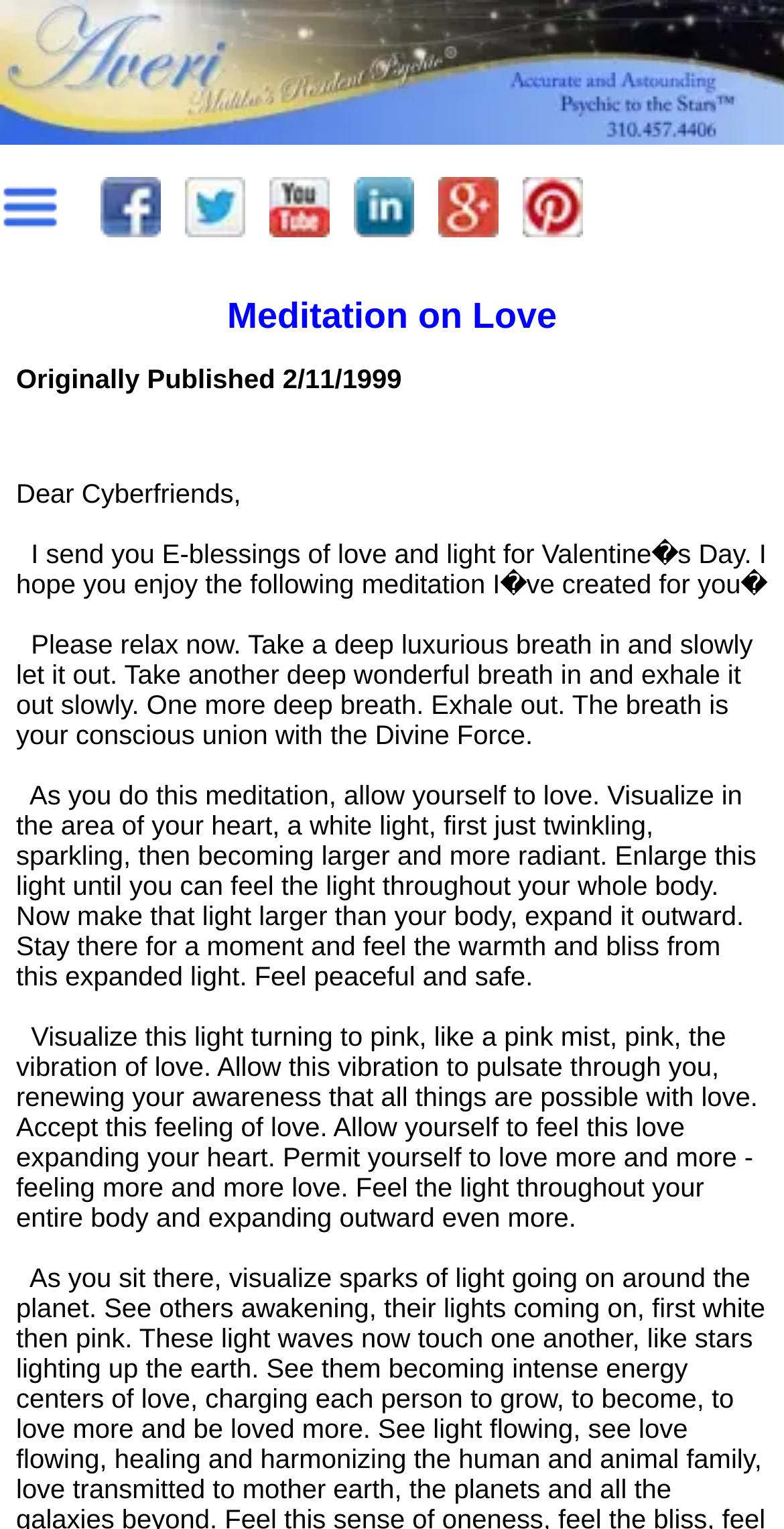What is the theme of the webpage? Observe the screenshot and provide a one-word or short phrase answer.

Spirituality and self-love